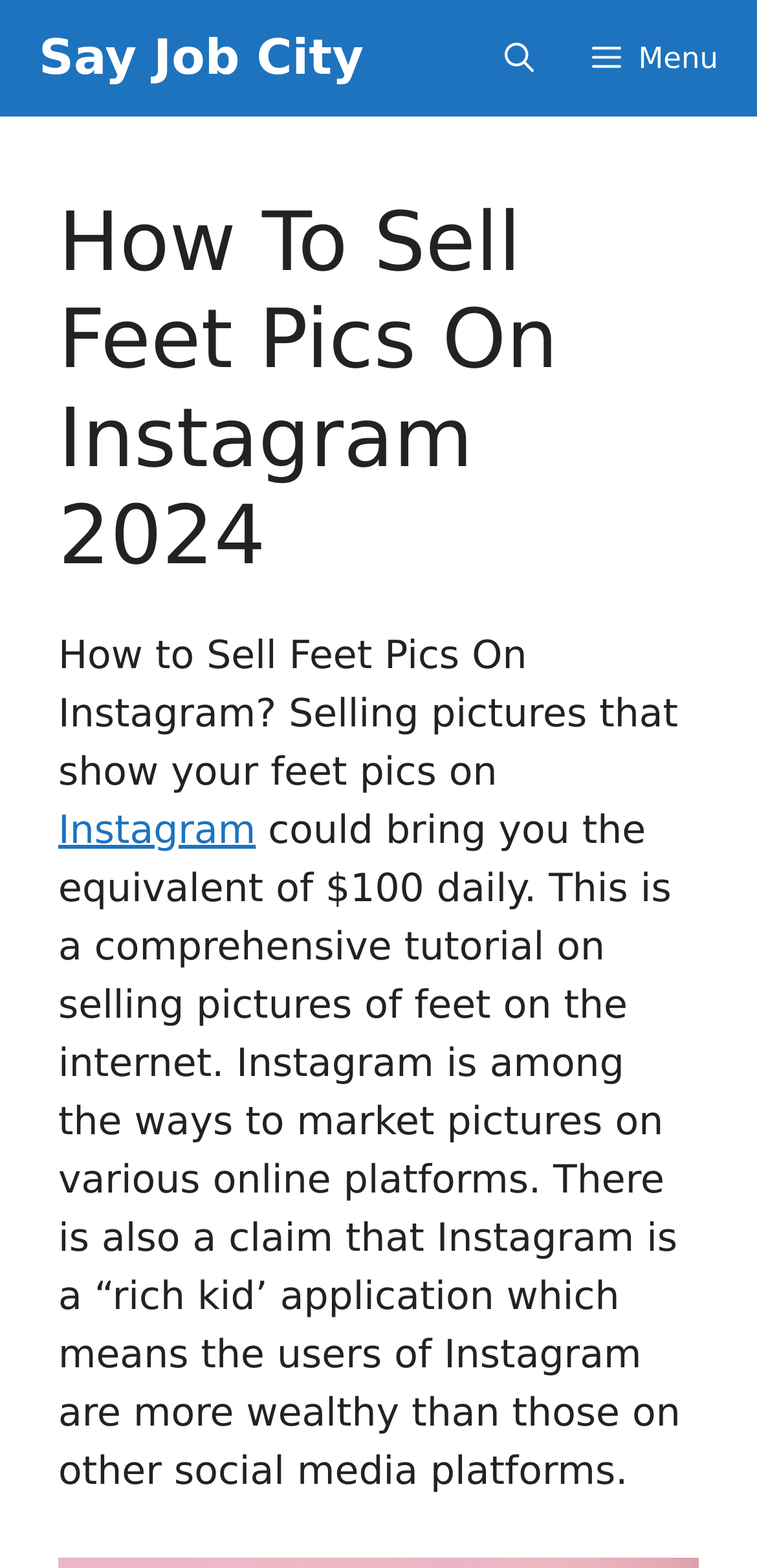What is the purpose of this webpage?
Look at the webpage screenshot and answer the question with a detailed explanation.

Based on the content of the webpage, it appears that the purpose of this webpage is to provide a tutorial or guide on how to sell pictures of feet on Instagram, with the potential to earn $100 daily.